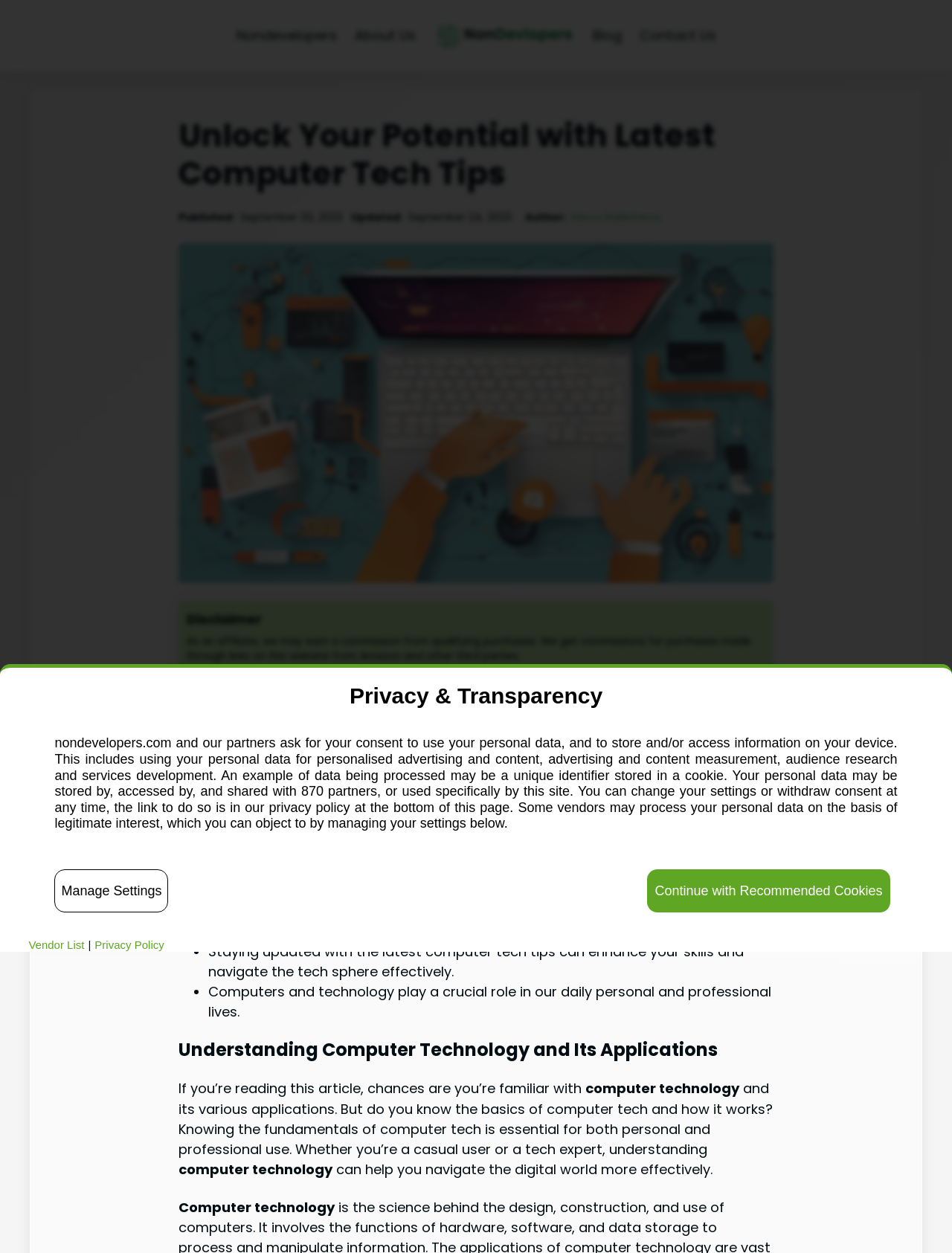Pinpoint the bounding box coordinates of the element you need to click to execute the following instruction: "View the 'Vendor List'". The bounding box should be represented by four float numbers between 0 and 1, in the format [left, top, right, bottom].

[0.03, 0.749, 0.089, 0.76]